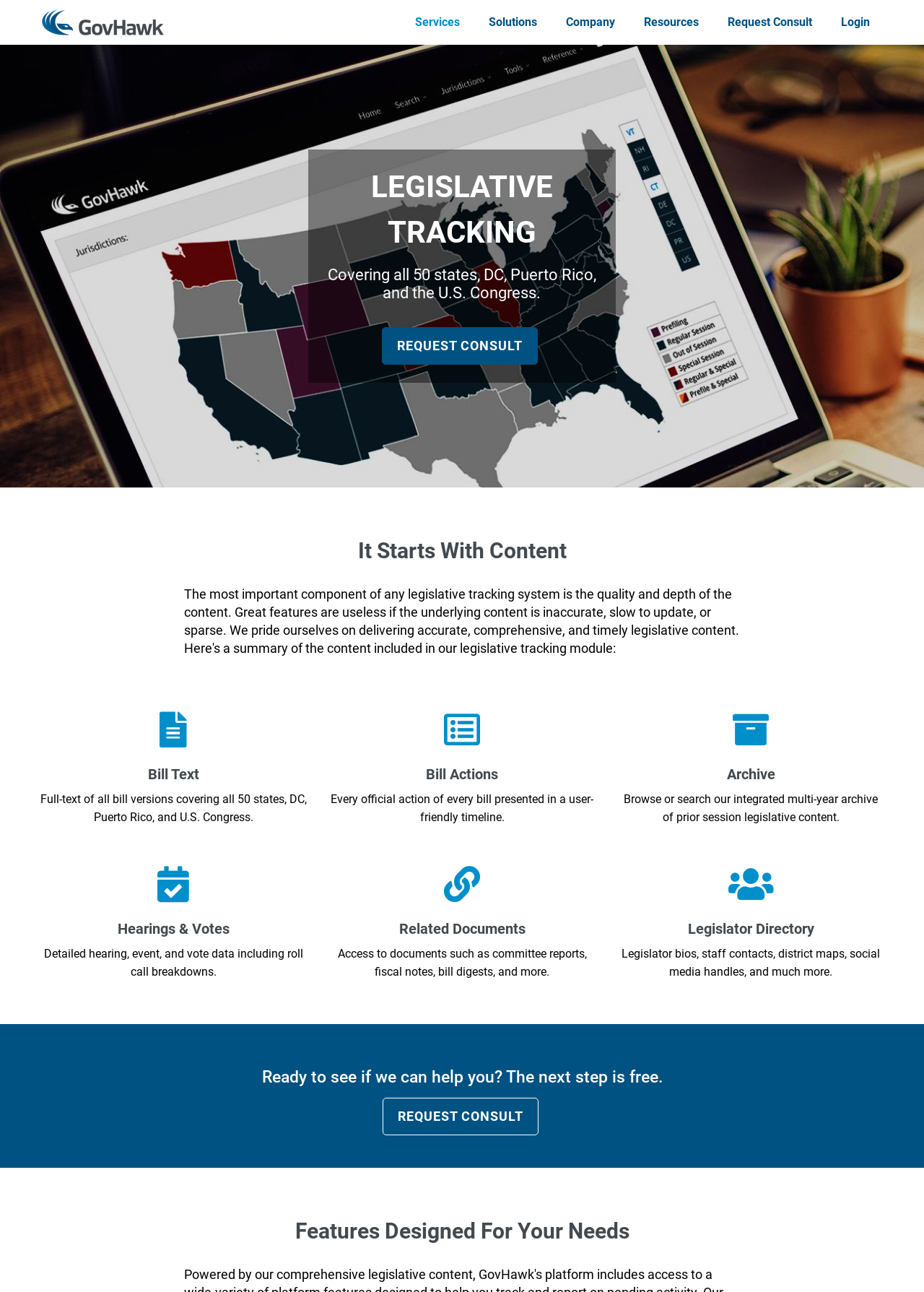Determine the bounding box coordinates for the HTML element mentioned in the following description: "Contact Us". The coordinates should be a list of four floats ranging from 0 to 1, represented as [left, top, right, bottom].

None